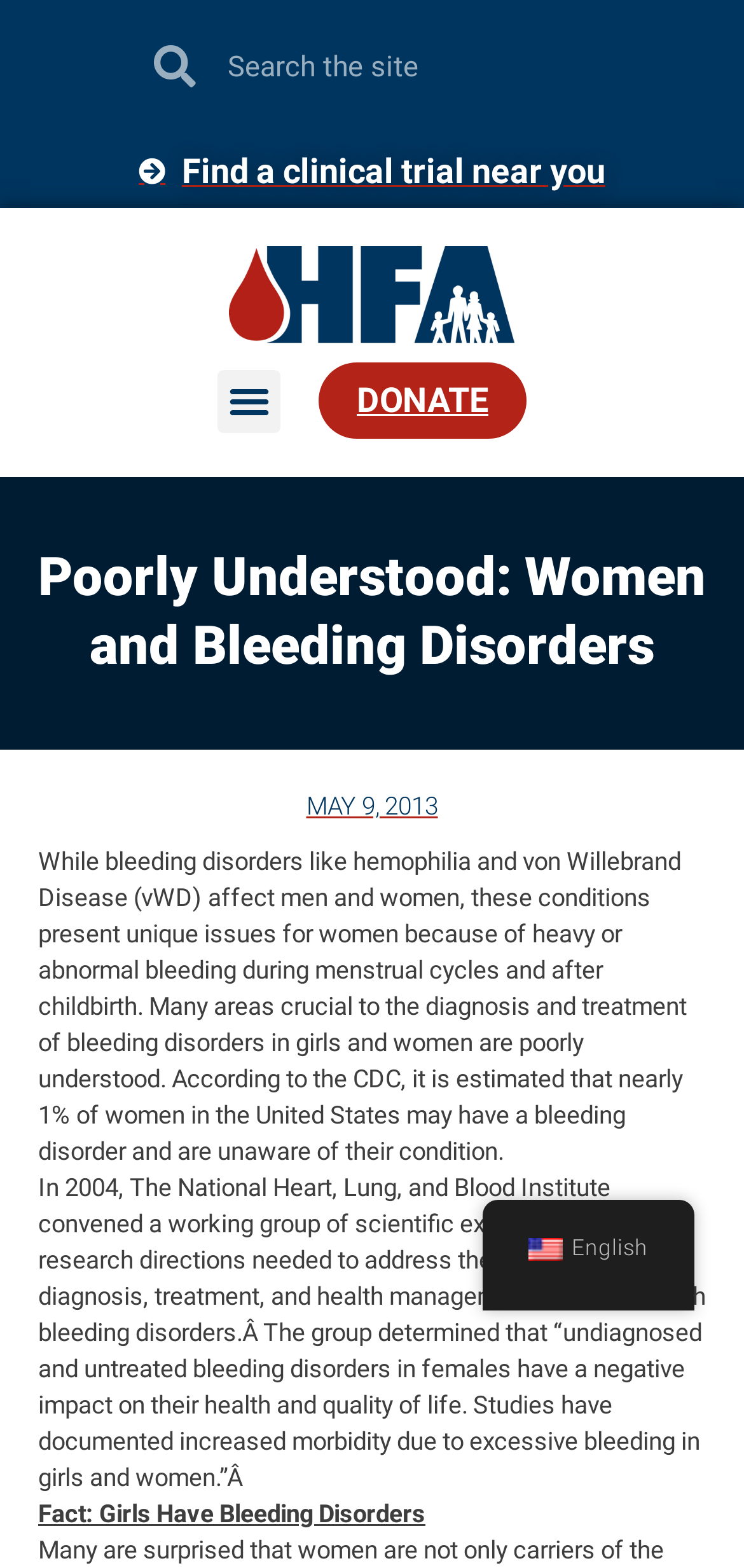Please determine the bounding box coordinates of the element's region to click for the following instruction: "Toggle the menu".

[0.292, 0.235, 0.377, 0.276]